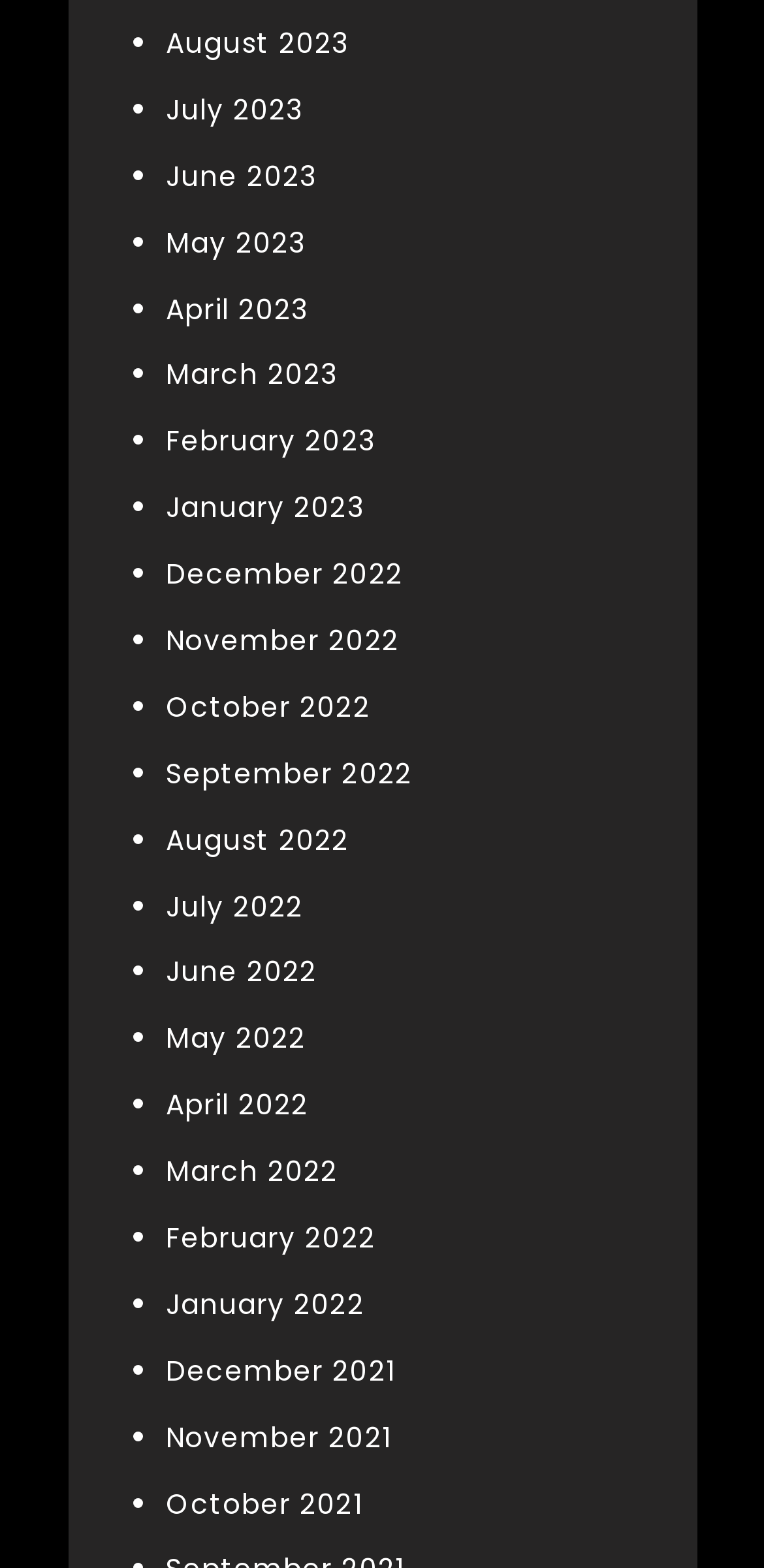Examine the image carefully and respond to the question with a detailed answer: 
How many months are listed?

I counted the number of links on the webpage, each representing a month, and found 24 links, ranging from August 2023 to October 2021.